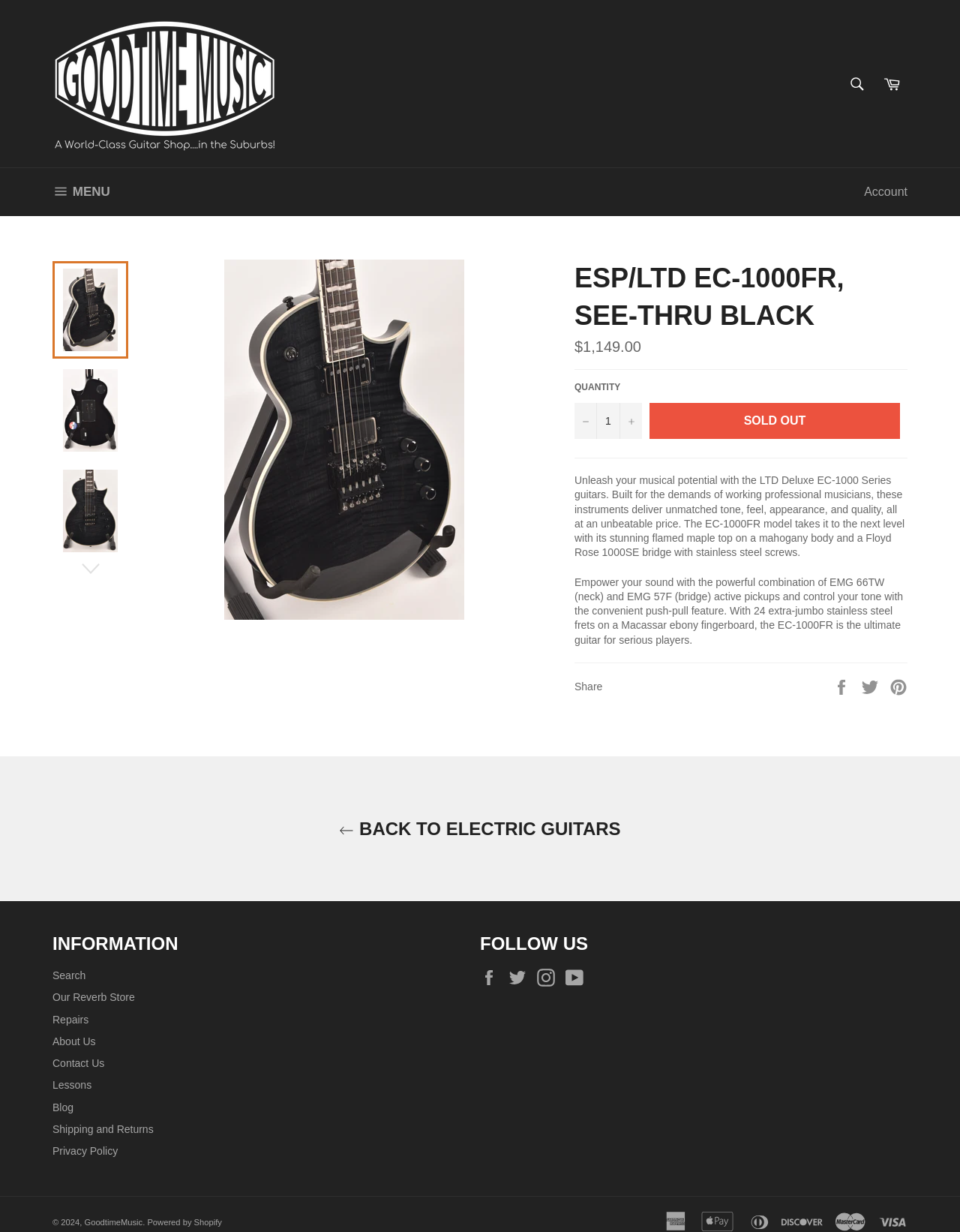Provide a short answer using a single word or phrase for the following question: 
What is the color of the guitar?

See-Thru Black